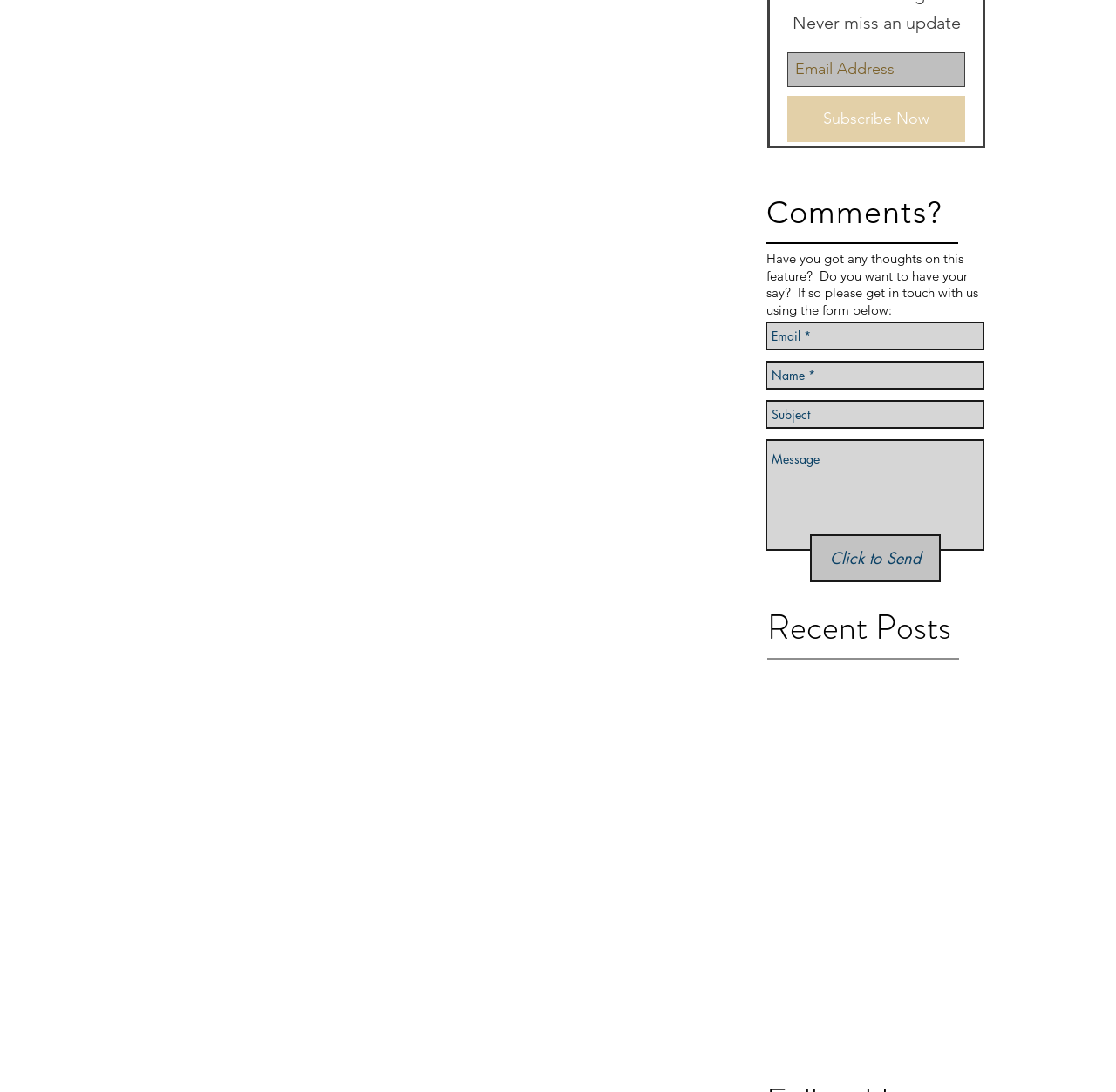Locate the bounding box of the UI element based on this description: "aria-label="Email *" name="email" placeholder="Email *"". Provide four float numbers between 0 and 1 as [left, top, right, bottom].

[0.686, 0.294, 0.882, 0.321]